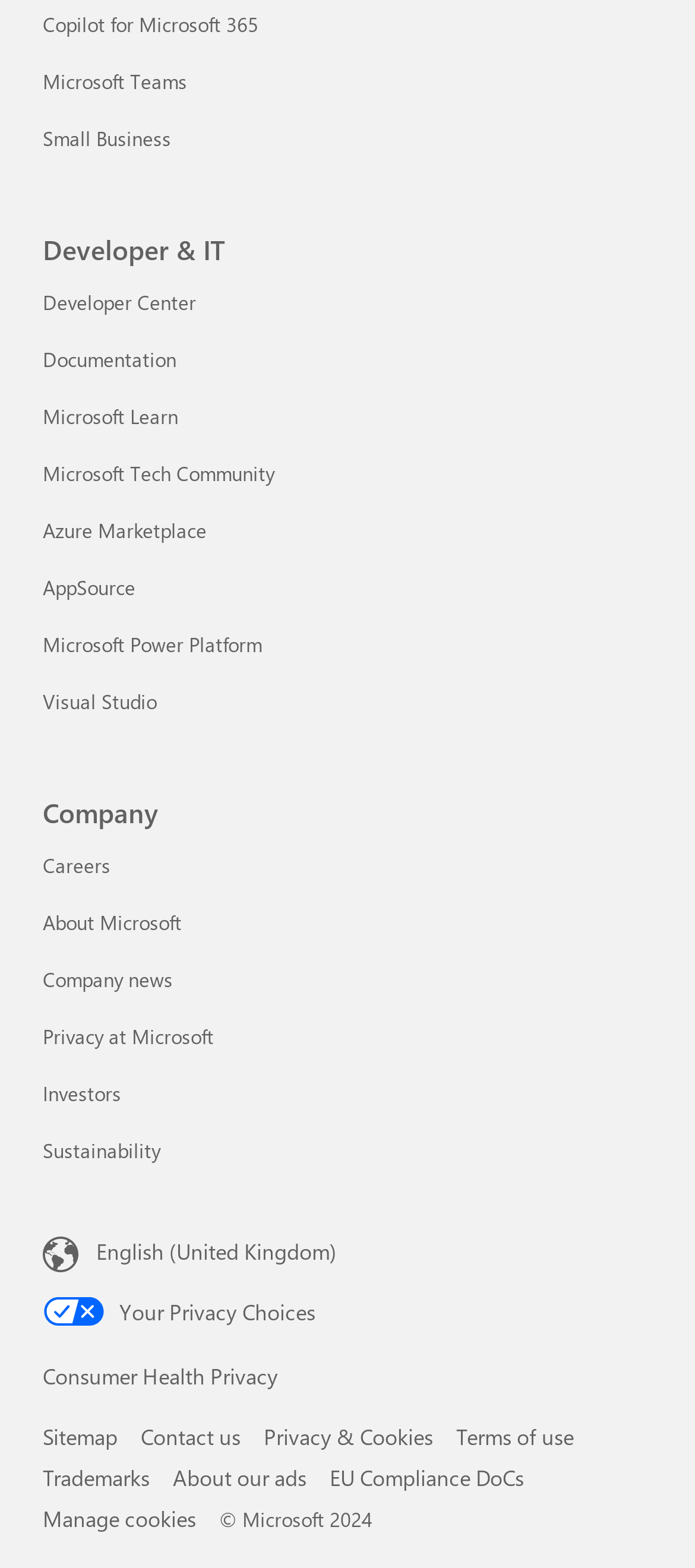Provide the bounding box coordinates of the HTML element this sentence describes: "Manage cookies".

[0.062, 0.959, 0.282, 0.977]